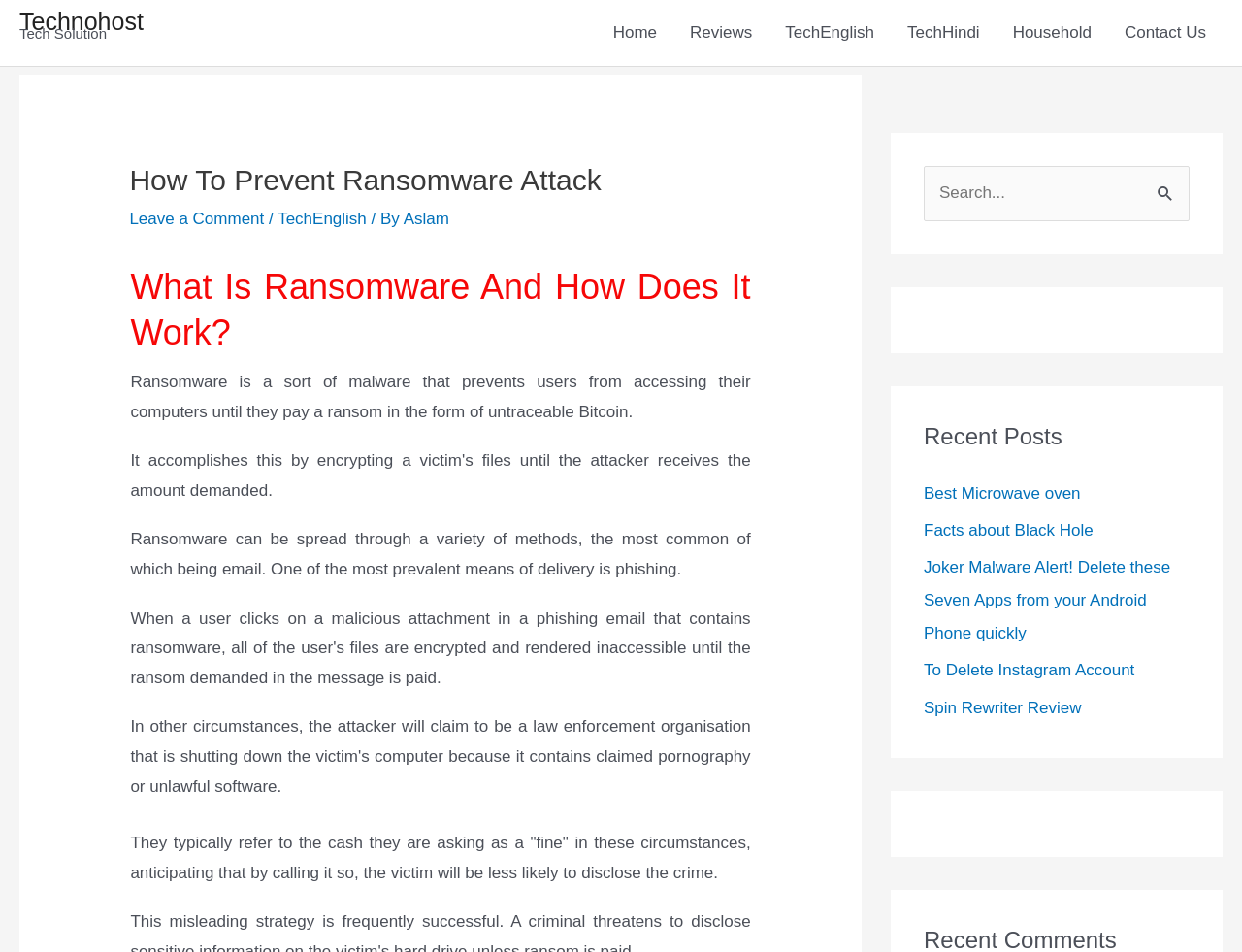What is the purpose of the search box?
Provide a detailed and extensive answer to the question.

The search box is located in the top-right corner of the webpage, and it has a static text 'Search for:' next to it. This suggests that the purpose of the search box is to allow users to search for specific content within the website.